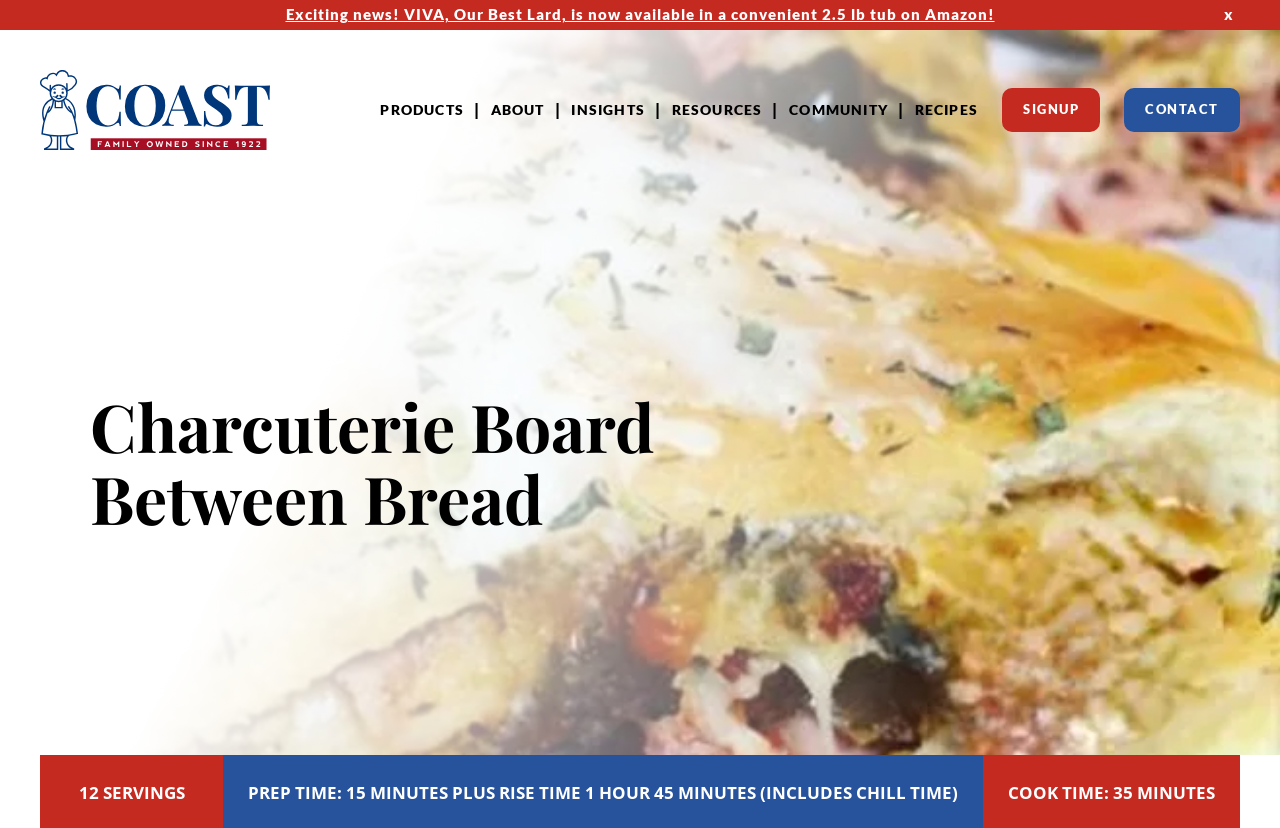Give a comprehensive overview of the webpage, including key elements.

This webpage is about a recipe for a Charcuterie Board Between Bread. At the top, there is a promotional link announcing the availability of a product, VIVA, on Amazon. Next to it, there is a button to hide the top strip. Below this, there is a header section with a logo on the left, followed by a series of links to different sections of the website, including Home, PRODUCTS, ABOUT, INSIGHTS, RESOURCES, COMMUNITY, and RECIPES. On the right side of the header, there is a button to sign up and a link to contact the website.

Below the header, there is a large image of bread, taking up most of the width of the page. Above the image, there is a heading that reads "Charcuterie Board Between Bread". Below the image, there are three lines of text providing information about the recipe, including the number of servings, preparation time, and cooking time.

The meta description provides a brief overview of the recipe, mentioning the ingredients and the initial steps of whisking together warm water, yeast, and sugar, and letting it stand for 5 minutes until foamy.